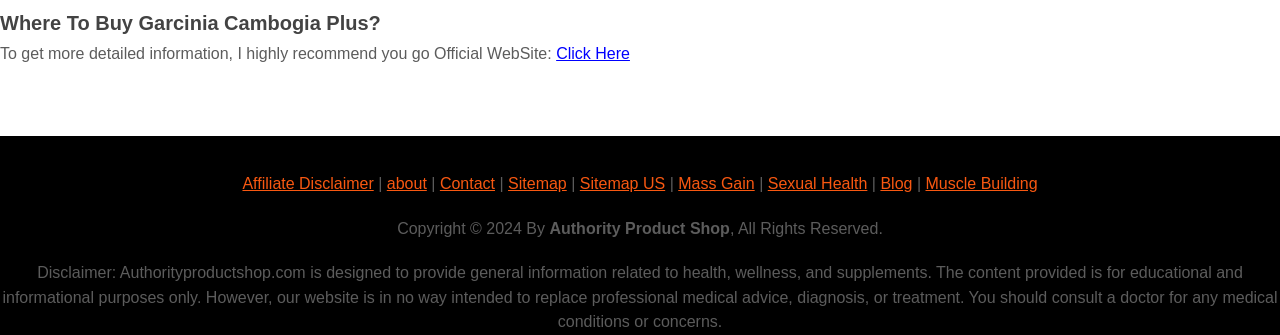Pinpoint the bounding box coordinates of the element to be clicked to execute the instruction: "Click on 'Click Here' to get more information".

[0.434, 0.135, 0.492, 0.186]